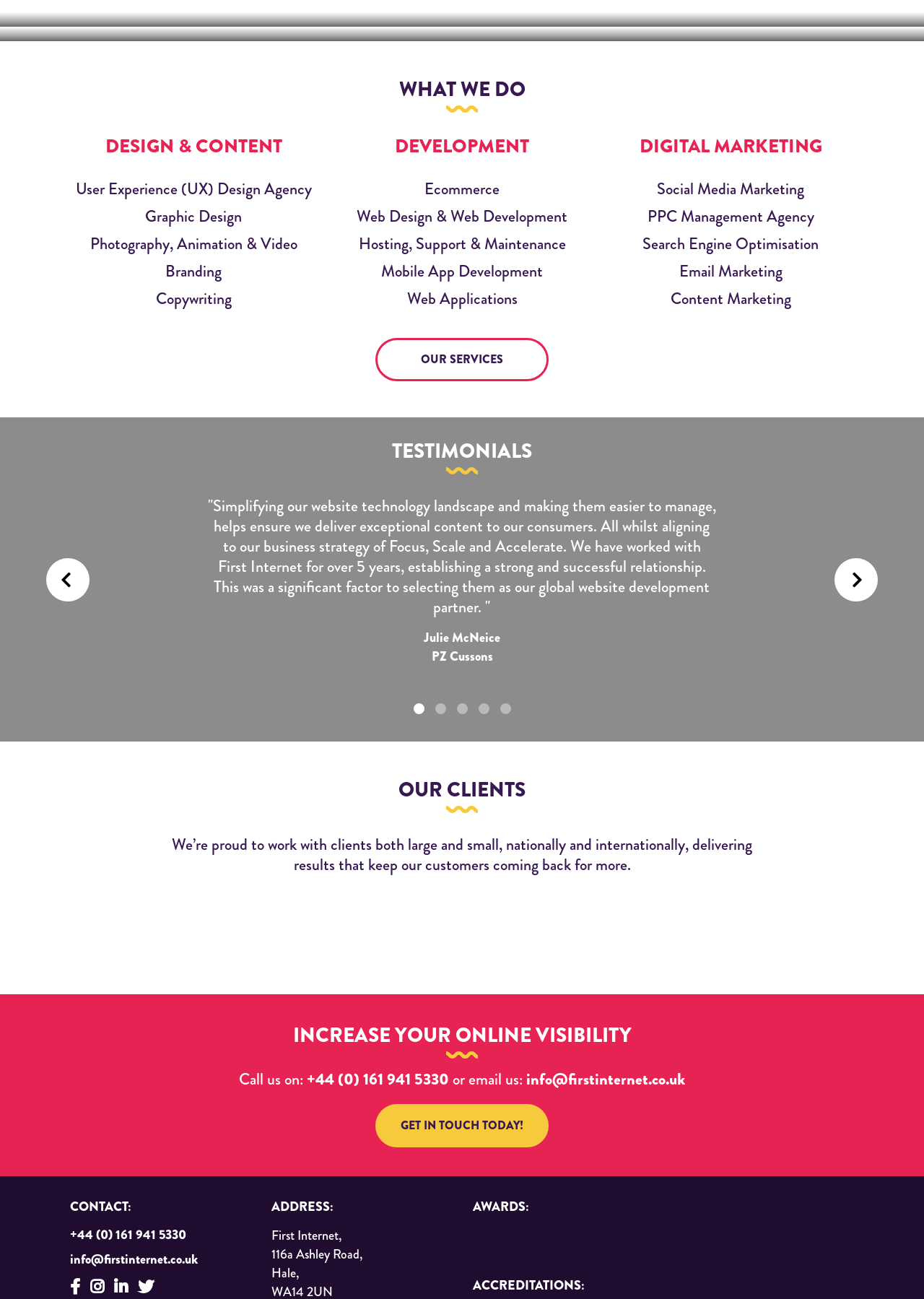How can I contact First Internet?
Please provide a comprehensive answer based on the visual information in the image.

On the webpage, I found a section that says 'Increase Your Online Visibility' with a call-to-action to get in touch with First Internet. Below that, there are two options to contact them: calling the phone number +44 (0) 161 941 5330 or emailing them at info@firstinternet.co.uk.